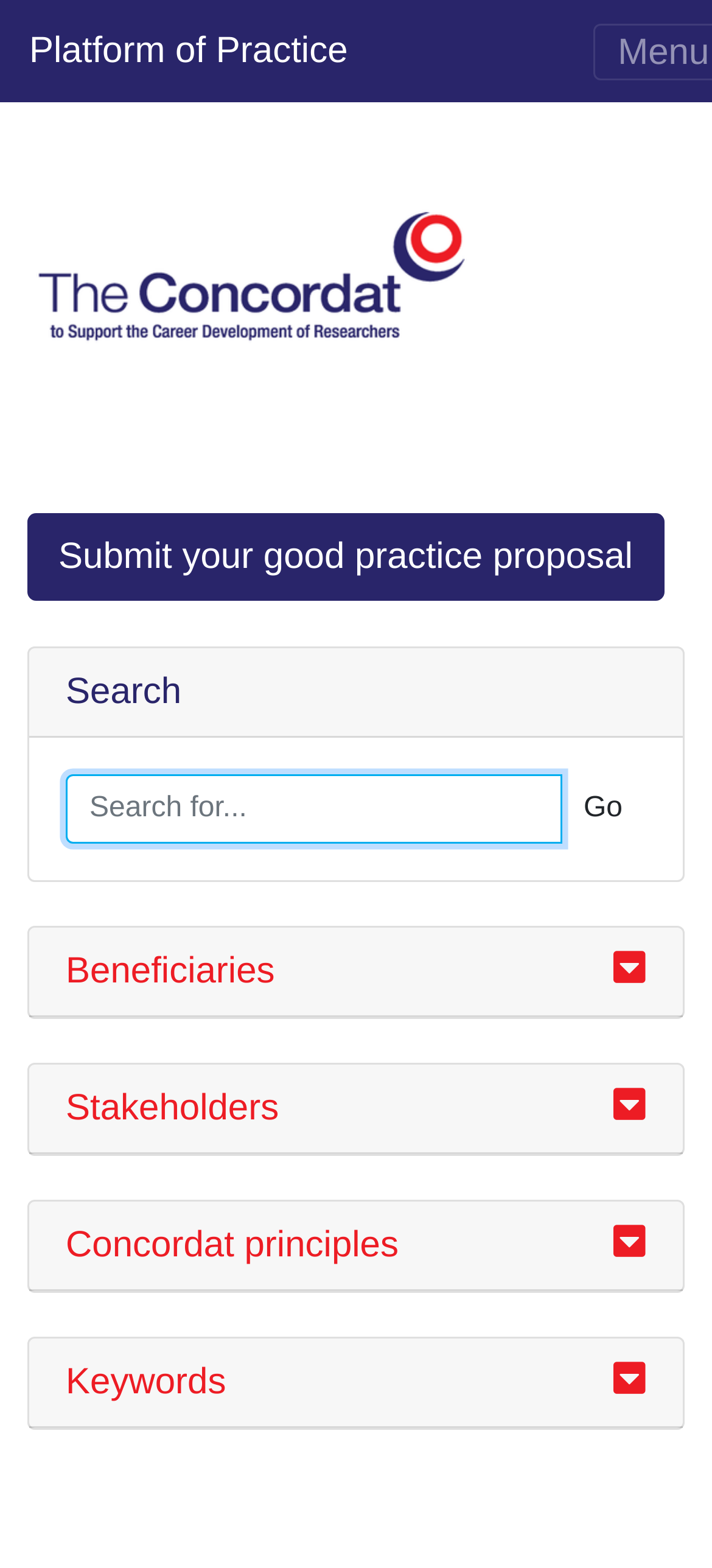Kindly determine the bounding box coordinates for the clickable area to achieve the given instruction: "Click the Platform of Practice link".

[0.041, 0.009, 0.489, 0.056]